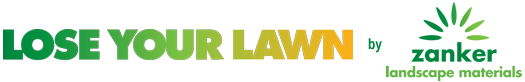Offer a detailed narrative of what is shown in the image.

The image features the logo for "Lose Your Lawn," a project by Zanker Landscape Materials. The design prominently showcases the phrase "LOSE YOUR LAWN" in bold, vibrant green and yellow letters, emphasizing a playful yet impactful message about landscape transformation. Below, the logo includes "by zanker" in a smaller font, augmenting the branding with a touch of professionalism, while "landscape materials" appears in a softer green, reinforcing the focus on environmentally friendly landscaping solutions. The accompanying graphic element, resembling a sun with leaf-like rays, further symbolizes growth and sustainability in gardening and landscaping practices. This logo encapsulates the essence of the project, which encourages innovative and eco-friendly approaches to garden and lawn management.